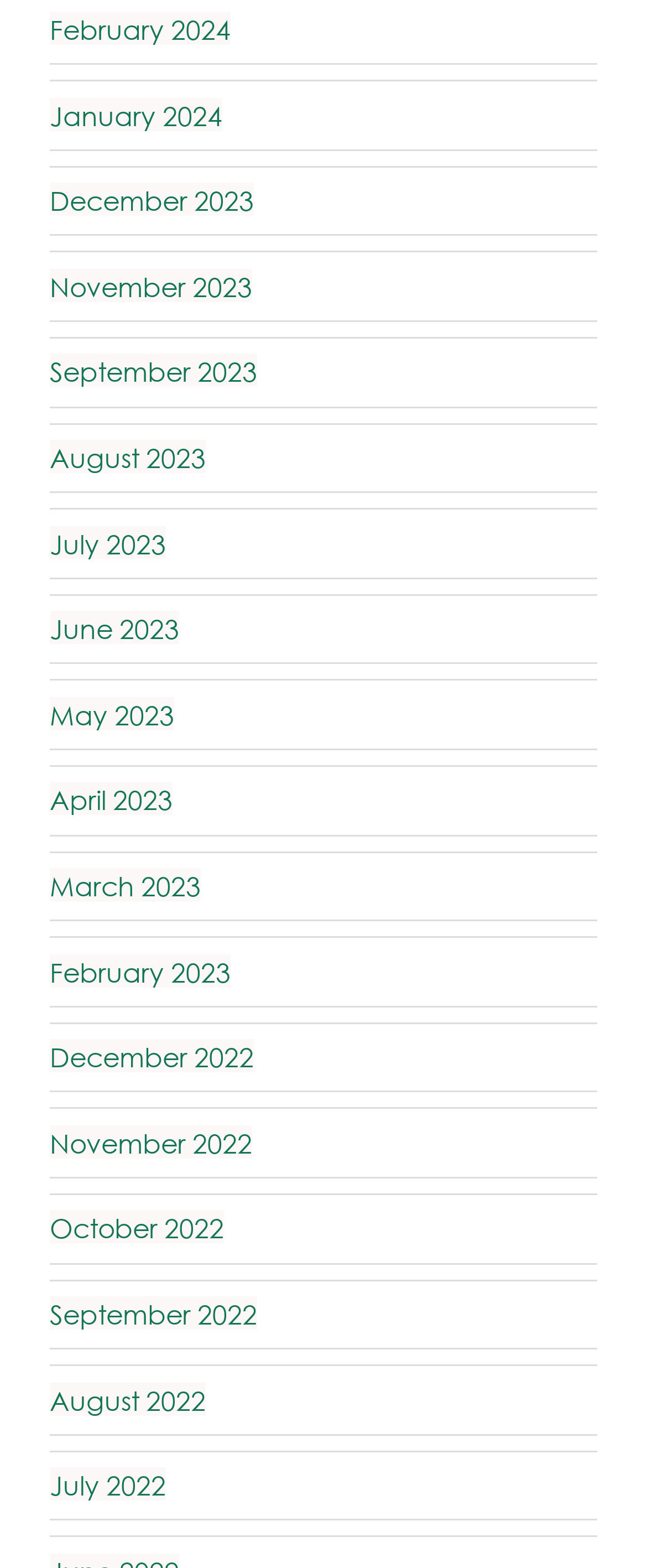Locate the bounding box coordinates of the area where you should click to accomplish the instruction: "browse December 2023".

[0.077, 0.117, 0.392, 0.139]